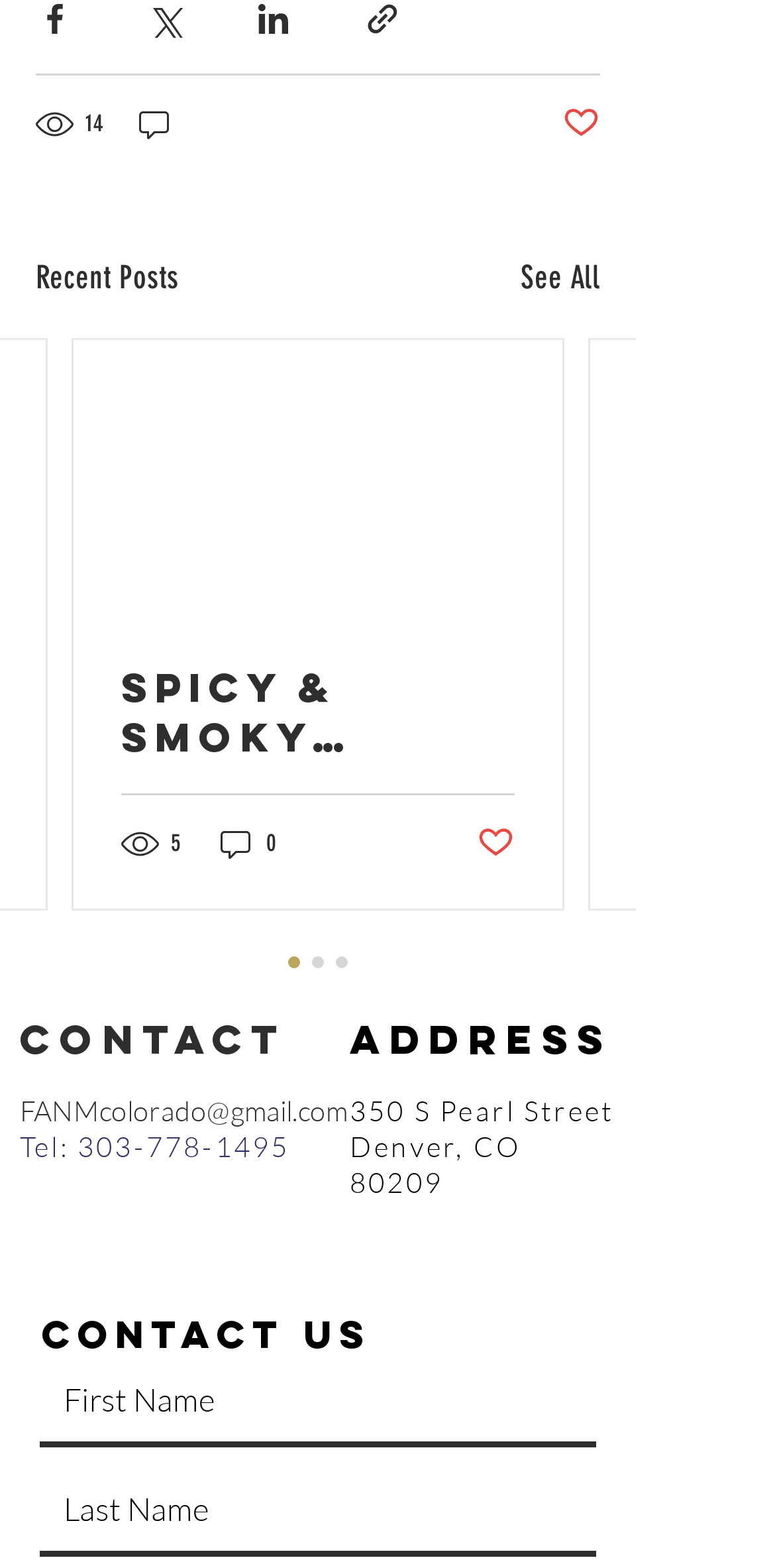Based on the element description: "aria-label="Last Name" name="last-name" placeholder="Last Name"", identify the bounding box coordinates for this UI element. The coordinates must be four float numbers between 0 and 1, listed as [left, top, right, bottom].

[0.051, 0.936, 0.769, 0.993]